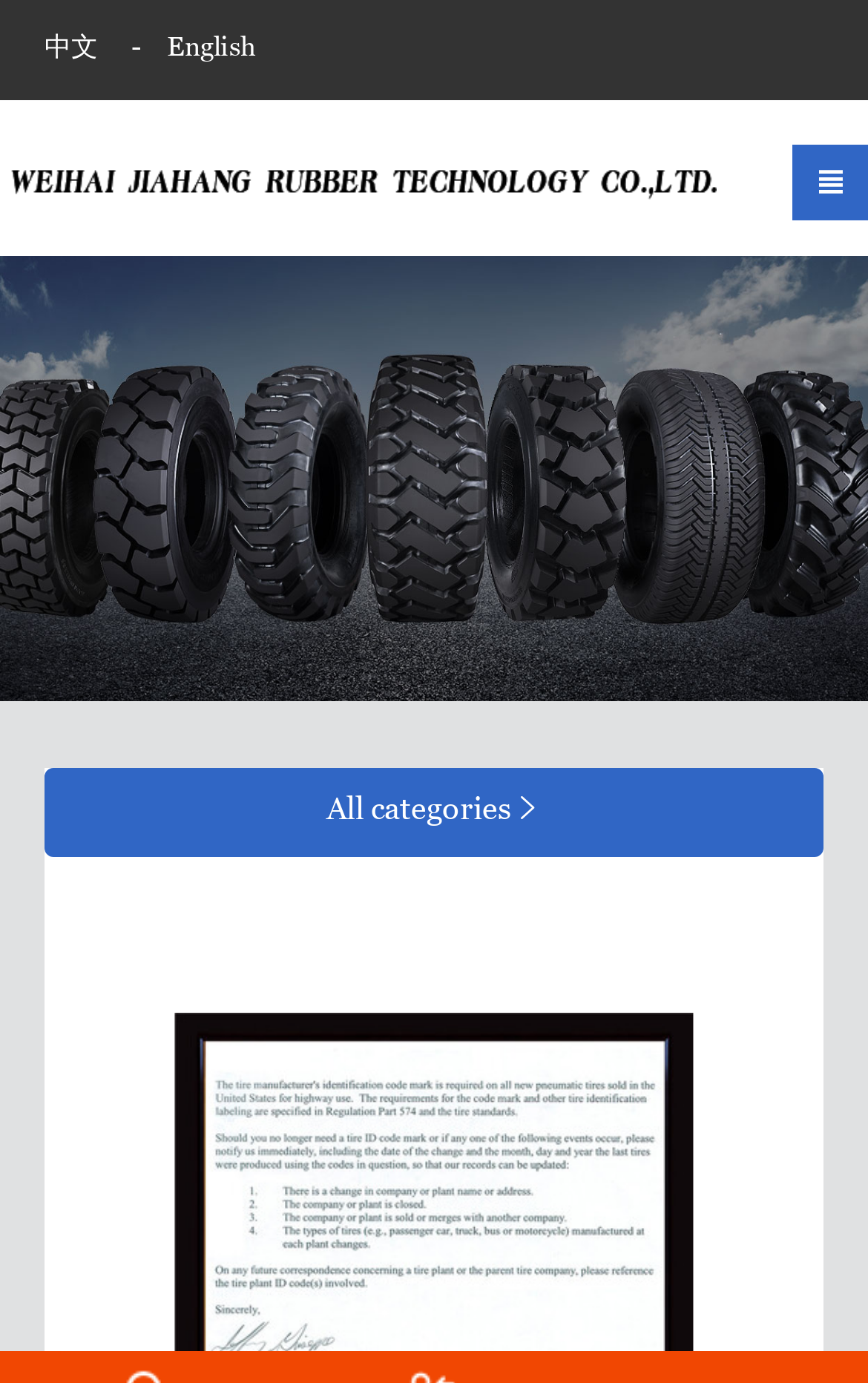Provide a brief response to the question below using a single word or phrase: 
How many links are there in the top row?

3